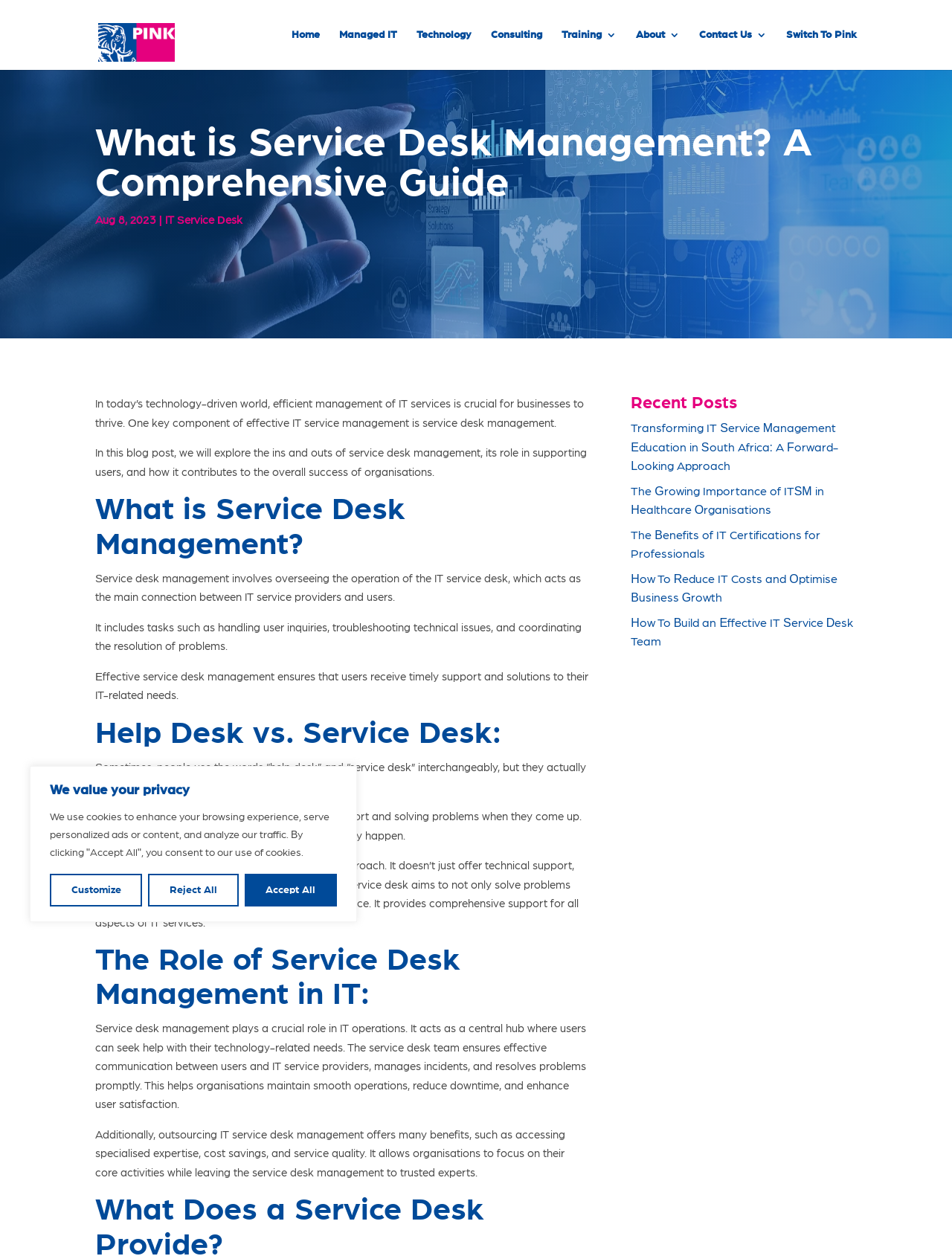Locate the bounding box coordinates of the area that needs to be clicked to fulfill the following instruction: "Explore the Recent Posts section". The coordinates should be in the format of four float numbers between 0 and 1, namely [left, top, right, bottom].

[0.663, 0.315, 0.9, 0.334]